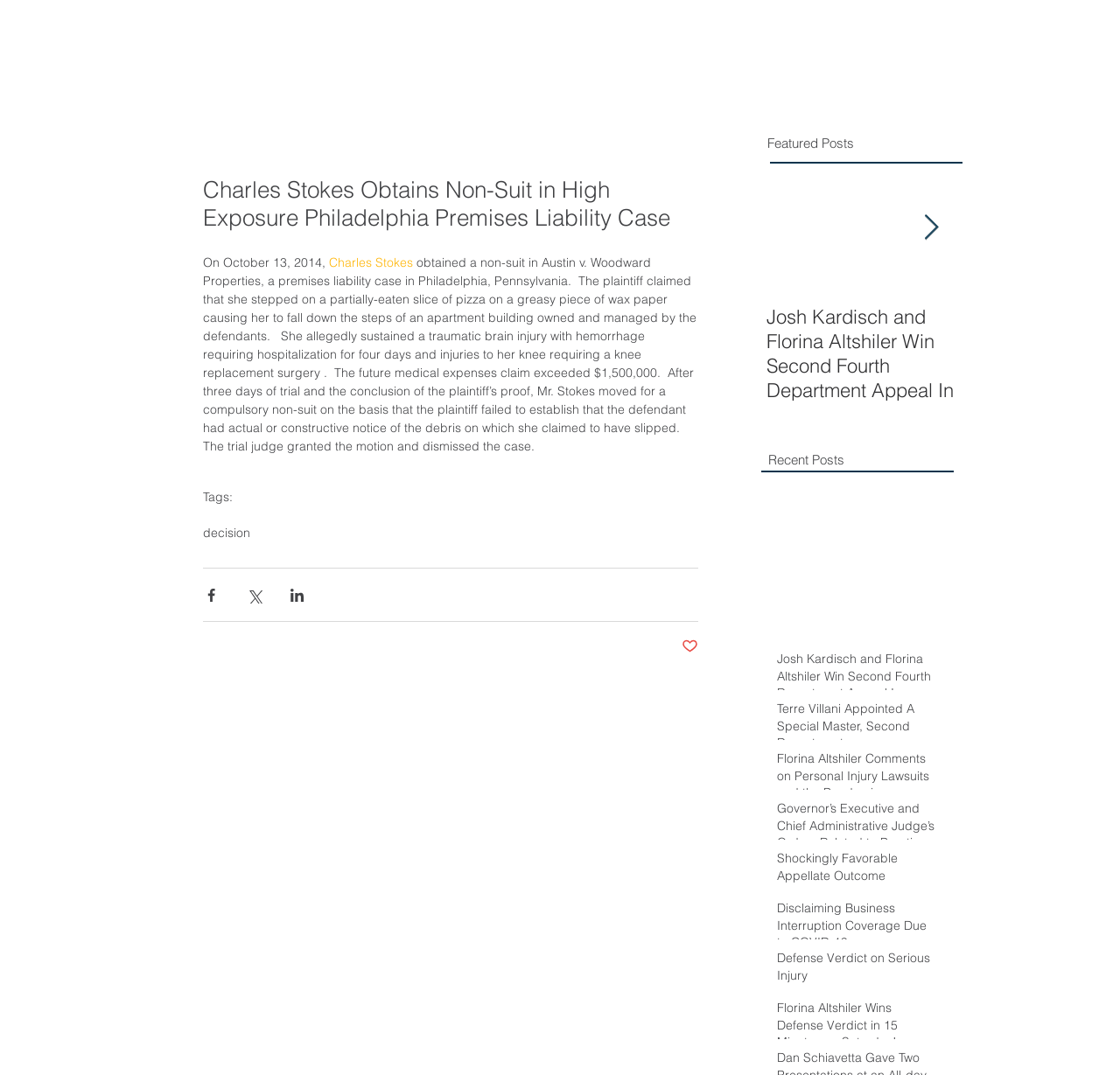What is the name of the lawyer who obtained a non-suit?
Answer the question with a single word or phrase, referring to the image.

Charles Stokes